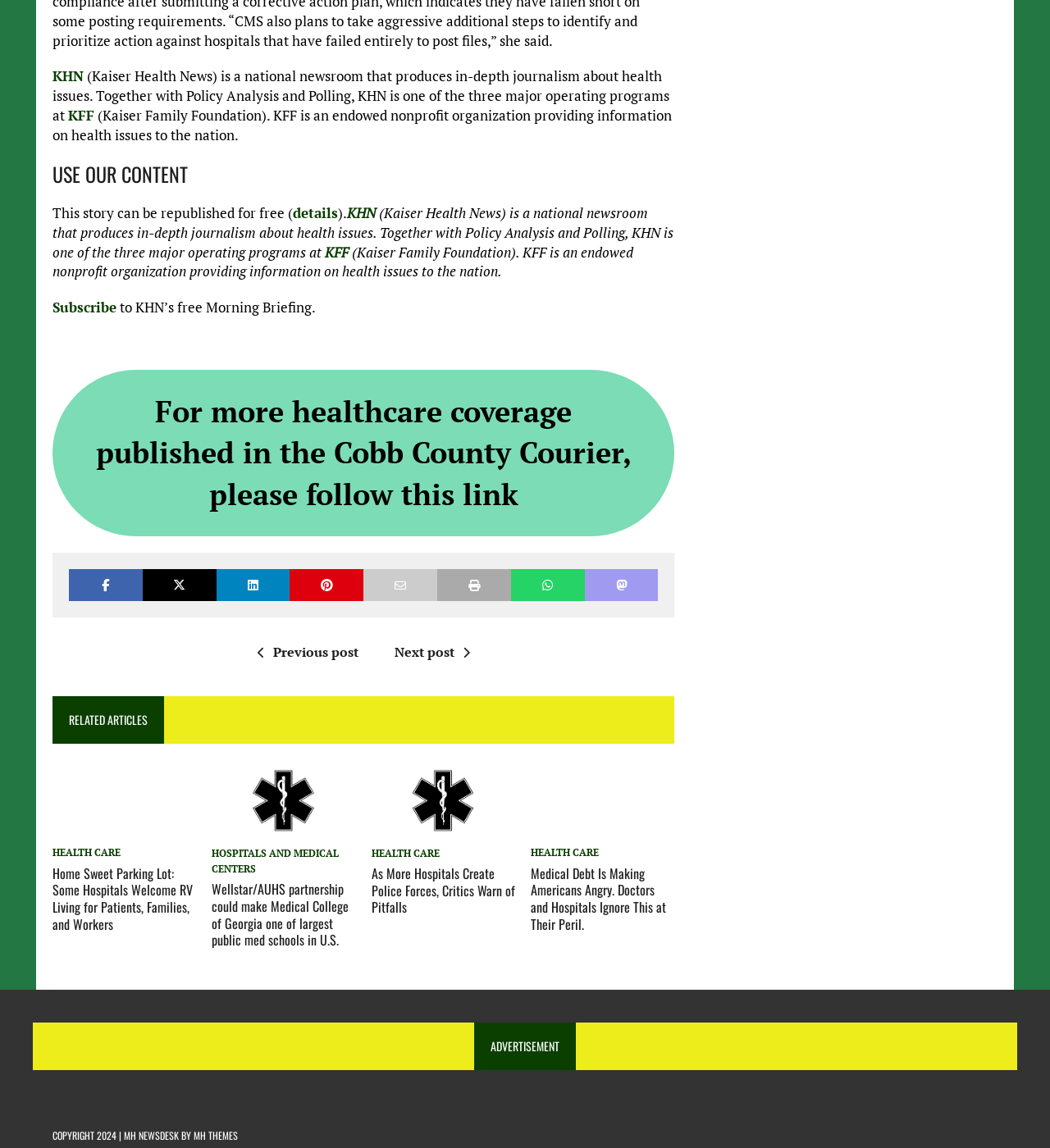Can you find the bounding box coordinates for the element to click on to achieve the instruction: "Subscribe to KHN’s free Morning Briefing"?

[0.05, 0.259, 0.111, 0.276]